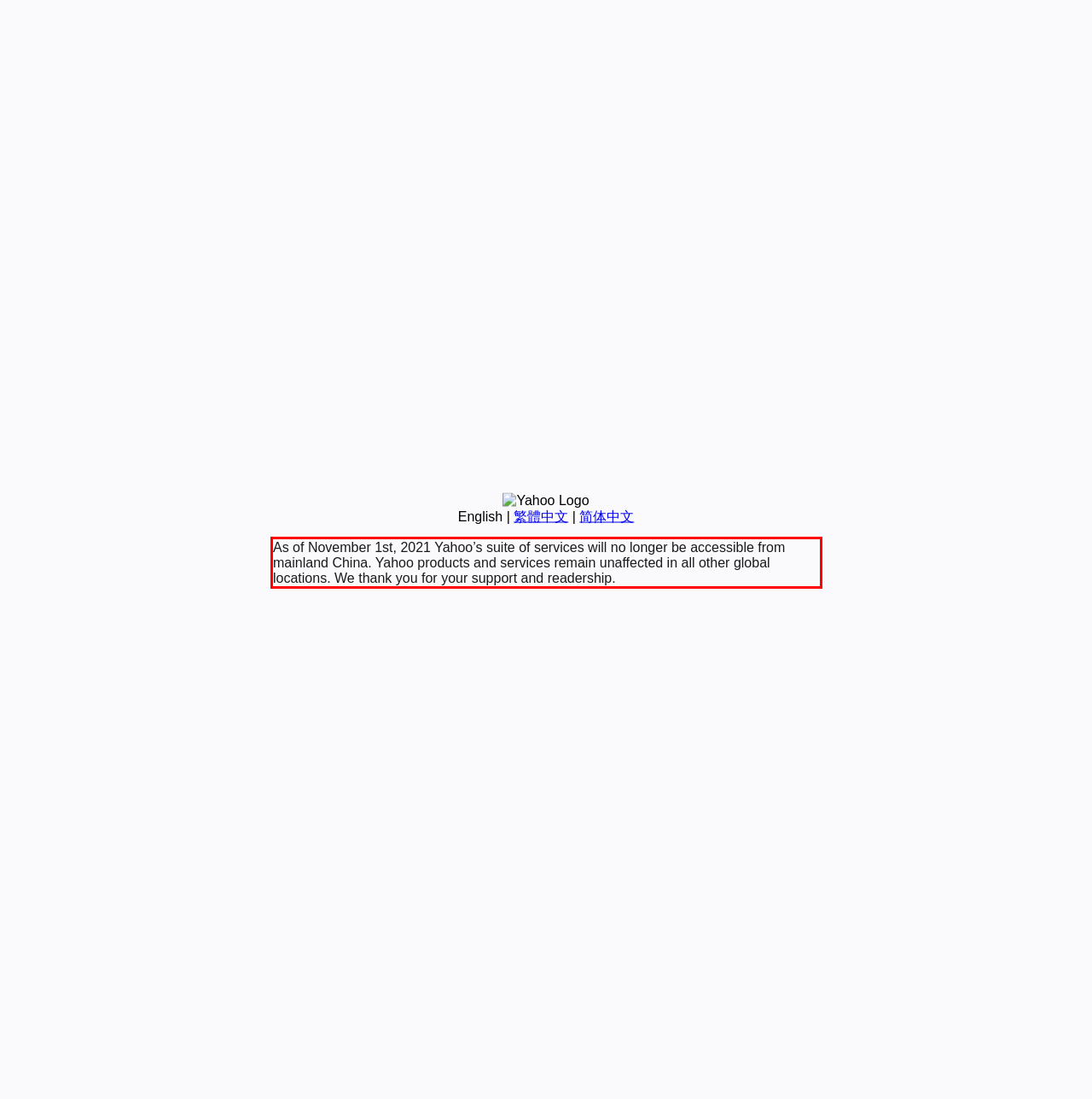Given a screenshot of a webpage with a red bounding box, please identify and retrieve the text inside the red rectangle.

As of November 1st, 2021 Yahoo’s suite of services will no longer be accessible from mainland China. Yahoo products and services remain unaffected in all other global locations. We thank you for your support and readership.